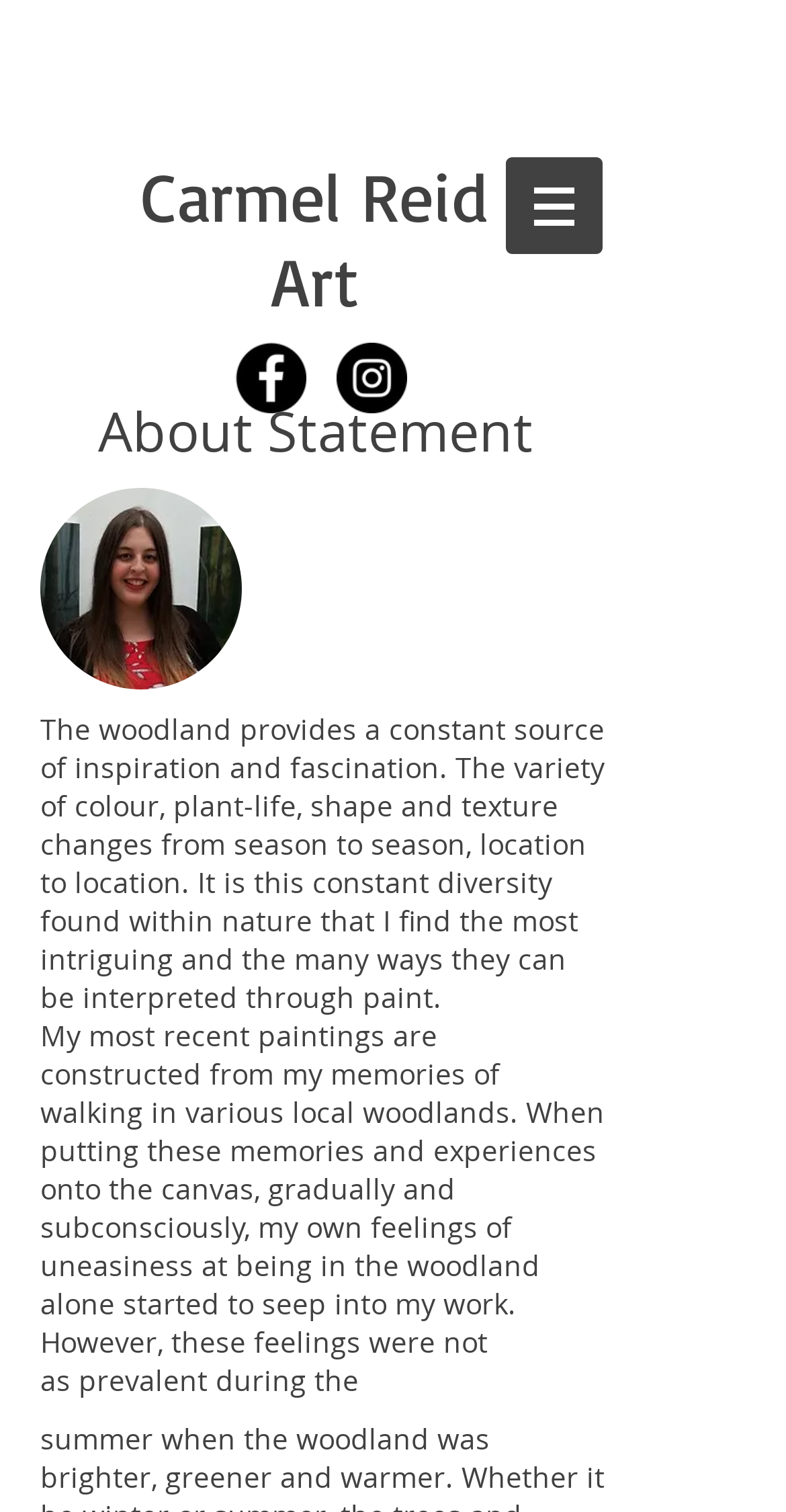Could you please study the image and provide a detailed answer to the question:
What is the medium used by the artist?

The medium used by the artist can be inferred from the text which states 'and the many ways they can be interpreted through paint.' This text is located below the heading element 'About Statement'.